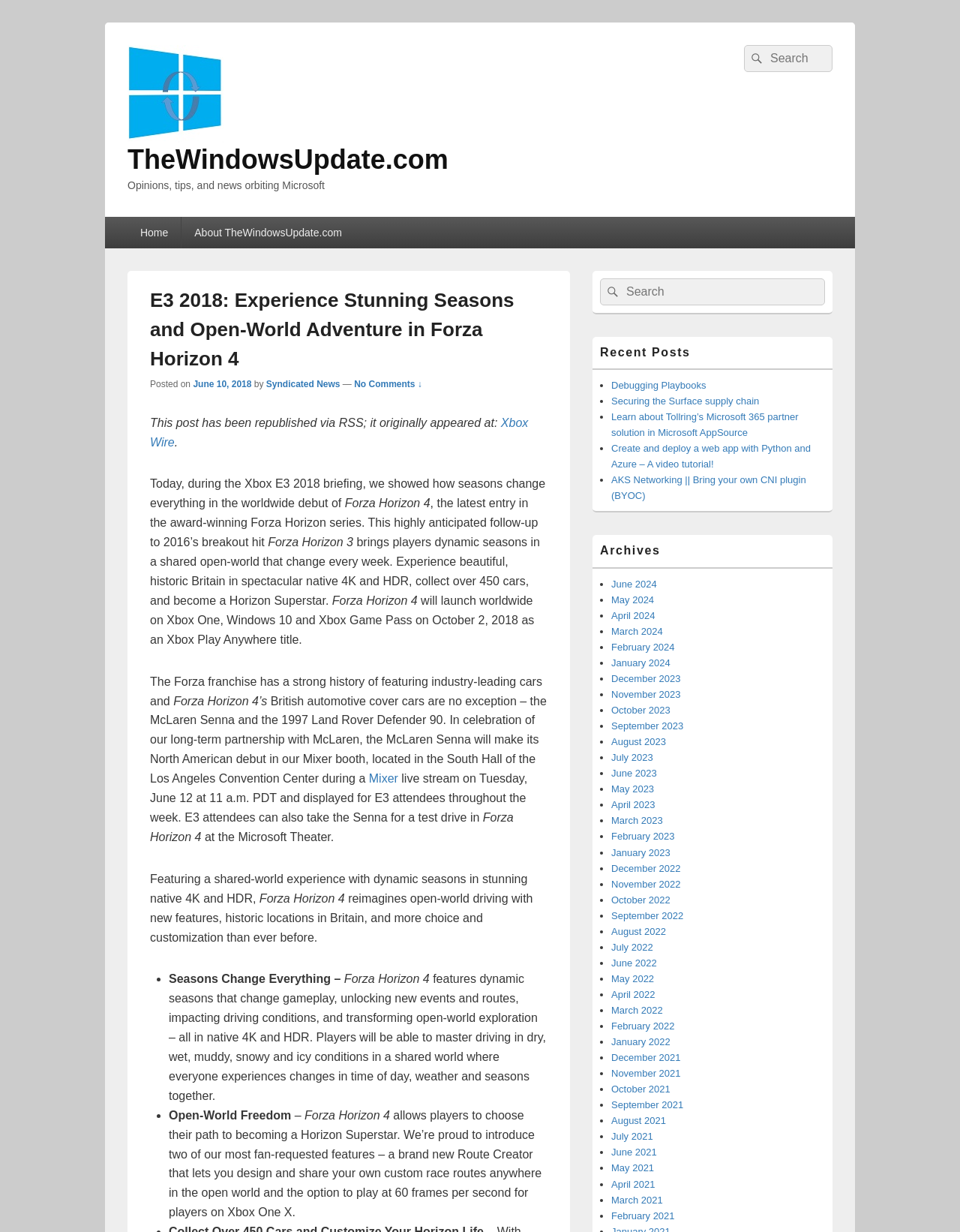Please find the bounding box coordinates of the element that needs to be clicked to perform the following instruction: "Go to Home page". The bounding box coordinates should be four float numbers between 0 and 1, represented as [left, top, right, bottom].

[0.133, 0.176, 0.189, 0.201]